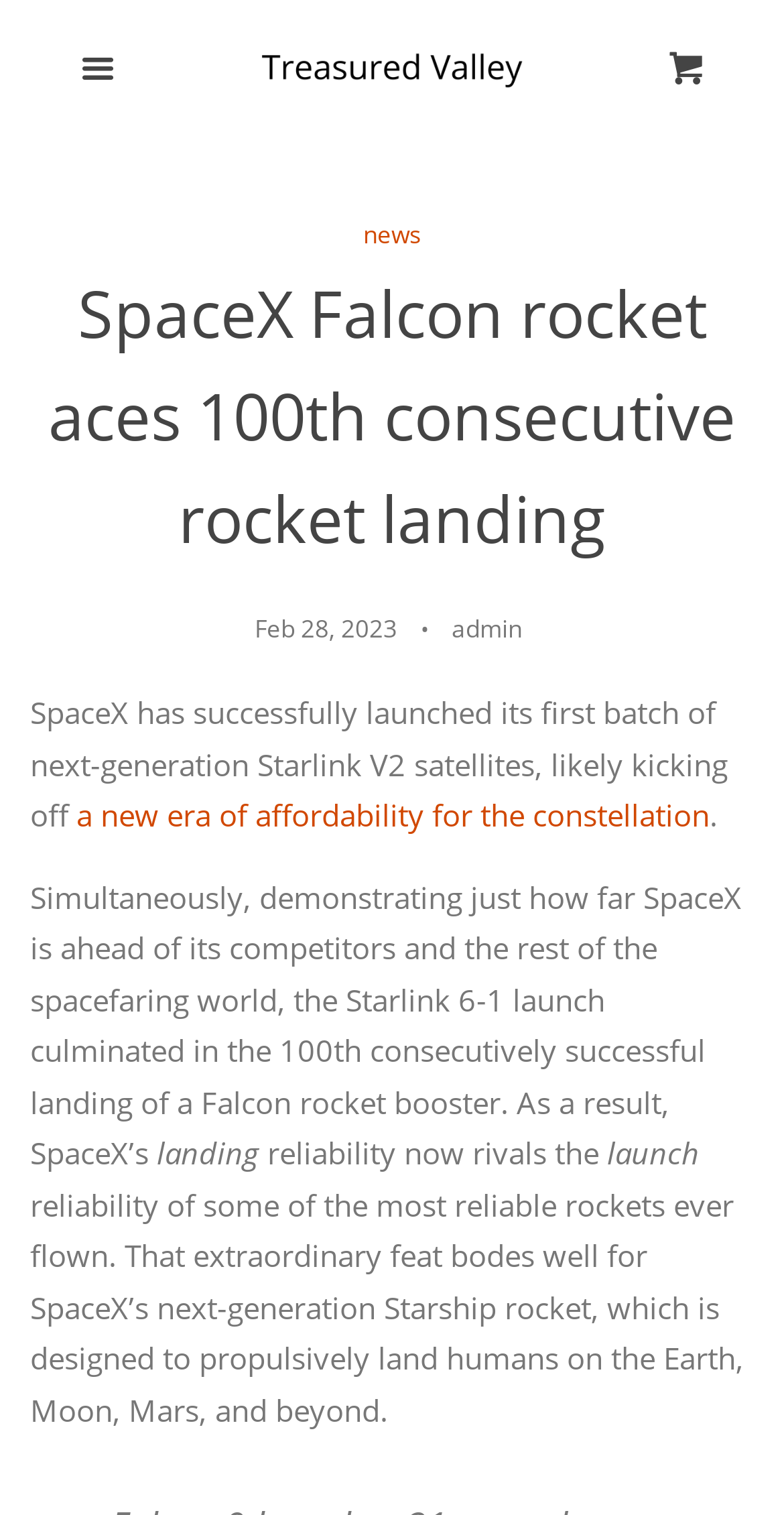Please indicate the bounding box coordinates for the clickable area to complete the following task: "Click the 'Blog' link". The coordinates should be specified as four float numbers between 0 and 1, i.e., [left, top, right, bottom].

[0.0, 0.162, 0.641, 0.242]